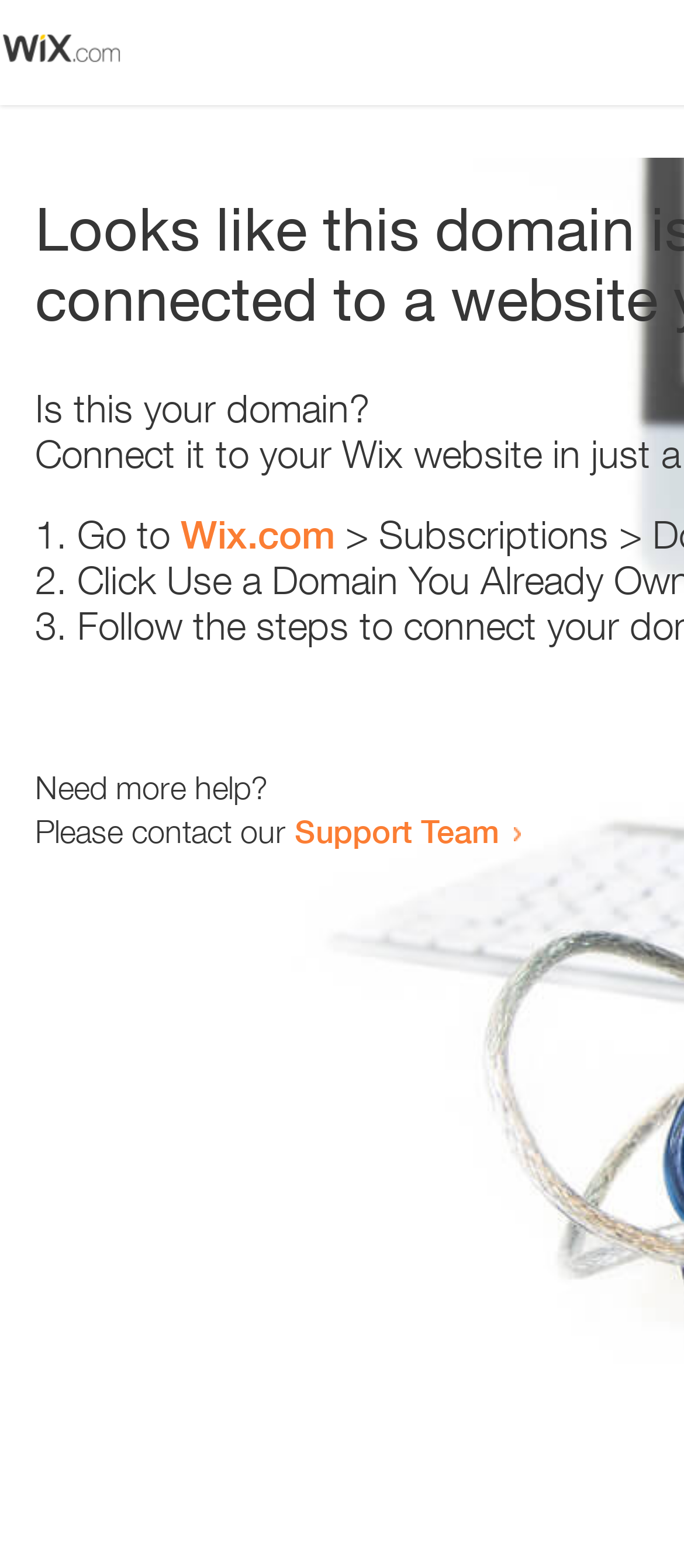With reference to the screenshot, provide a detailed response to the question below:
Who to contact for more help?

The webpage contains a link 'Support Team' which suggests that users can contact the Support Team for more help. This is further supported by the text 'Need more help?' which implies that the Support Team is the point of contact for users who require additional assistance.